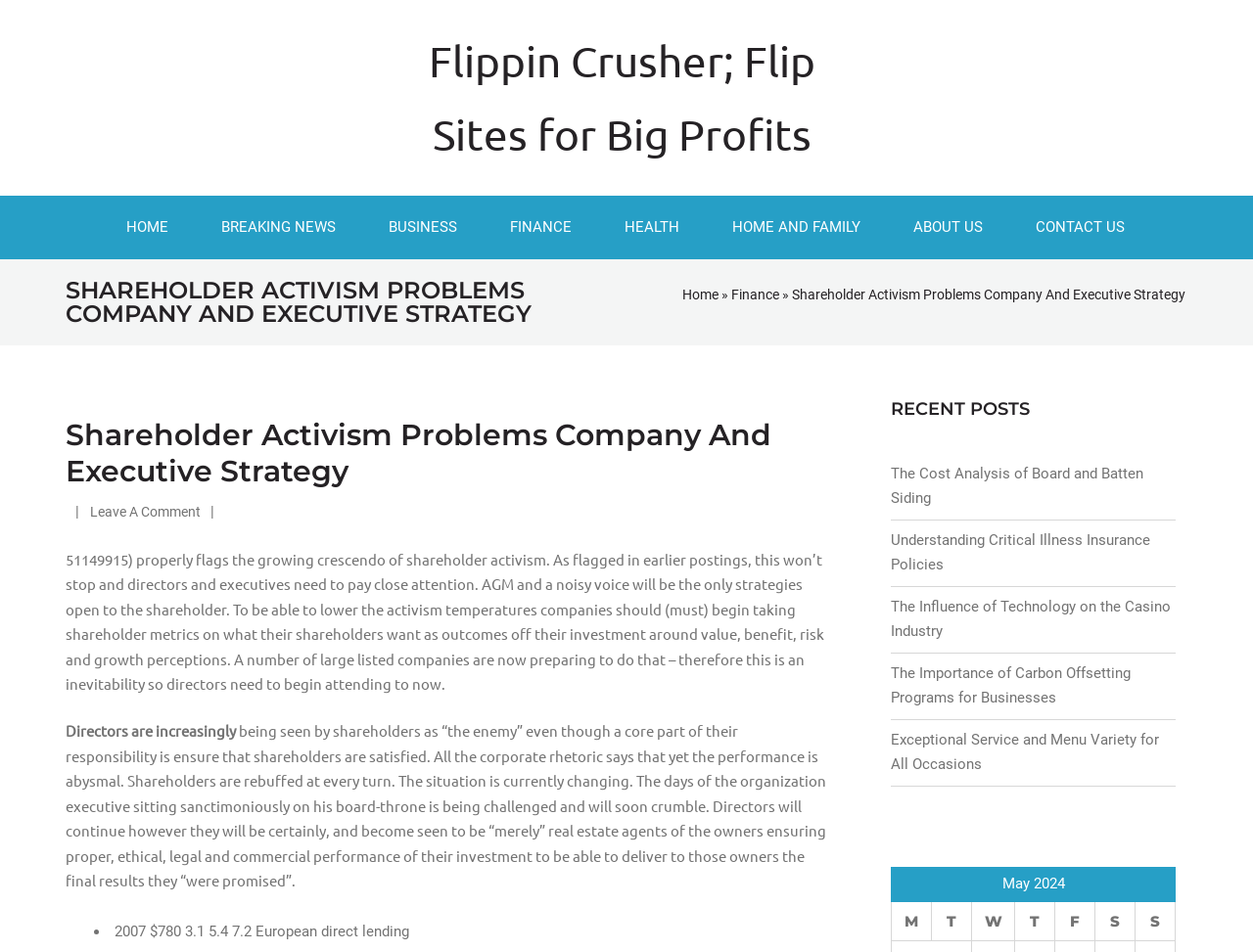Determine the bounding box coordinates of the UI element that matches the following description: "Understanding Critical Illness Insurance Policies". The coordinates should be four float numbers between 0 and 1 in the format [left, top, right, bottom].

[0.711, 0.558, 0.918, 0.602]